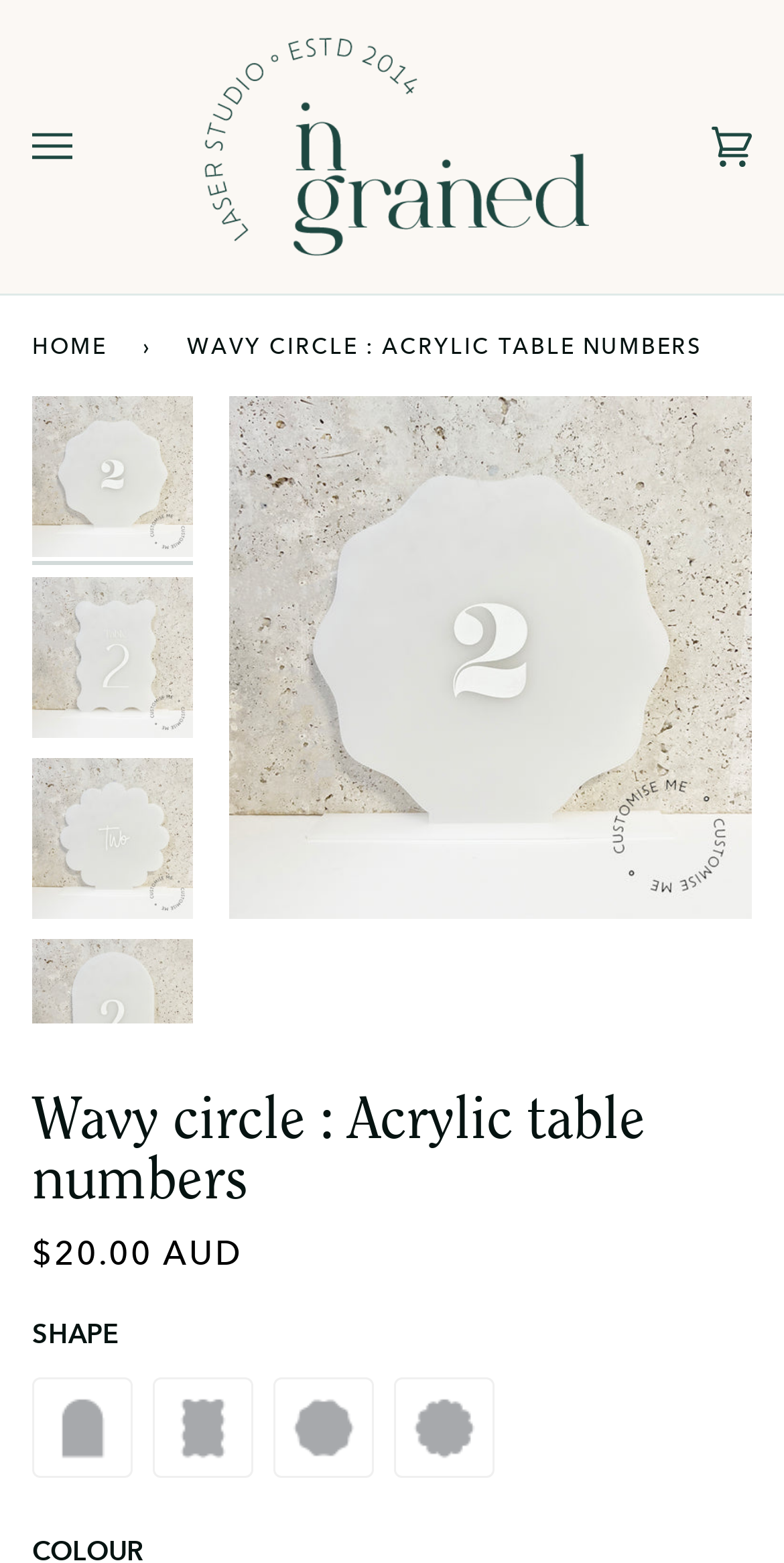Using the webpage screenshot, find the UI element described by Cart $0.00 (0). Provide the bounding box coordinates in the format (top-left x, top-left y, bottom-right x, bottom-right y), ensuring all values are floating point numbers between 0 and 1.

[0.805, 0.0, 0.959, 0.187]